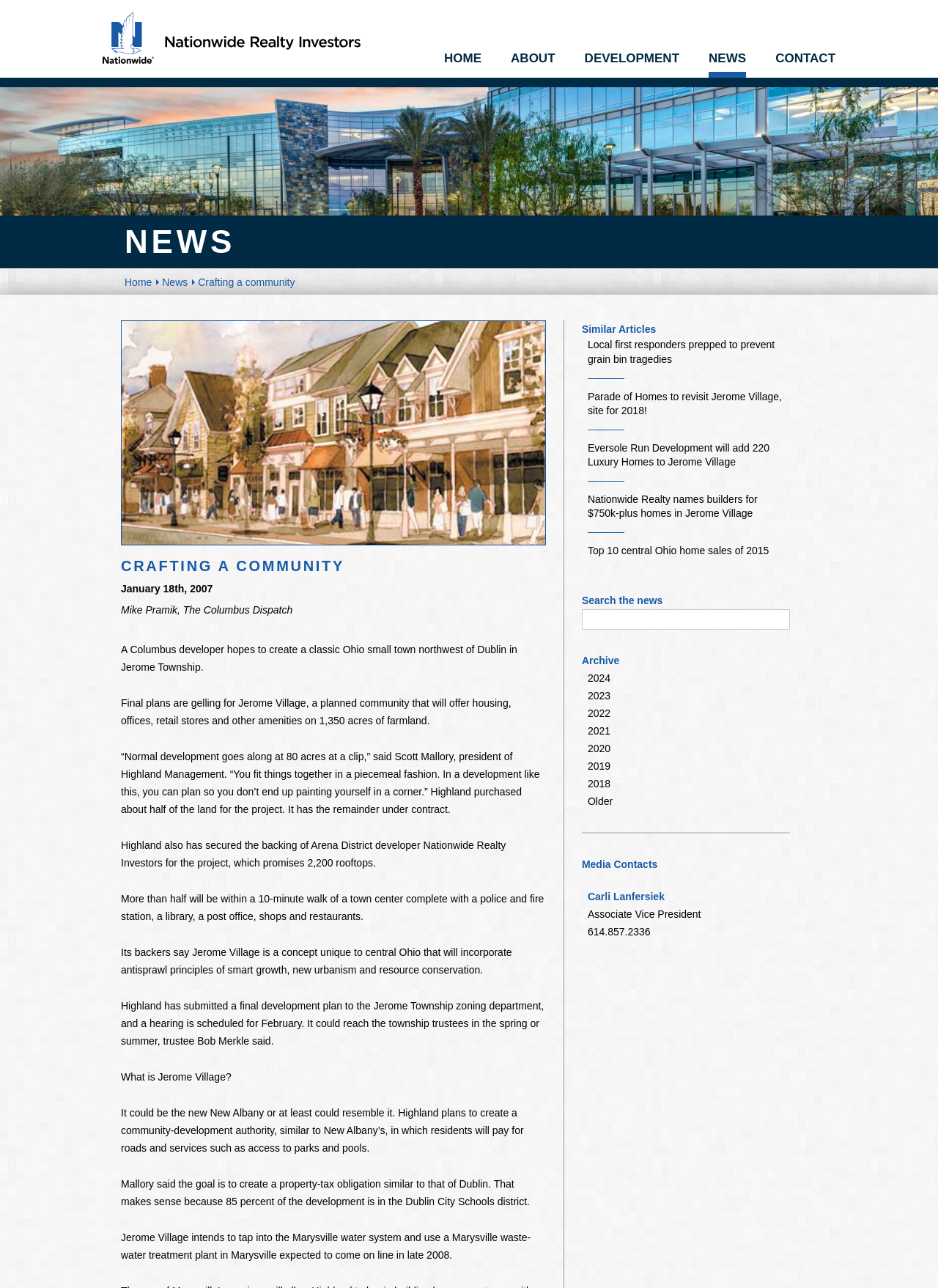Using the provided element description "2021", determine the bounding box coordinates of the UI element.

[0.626, 0.563, 0.651, 0.572]